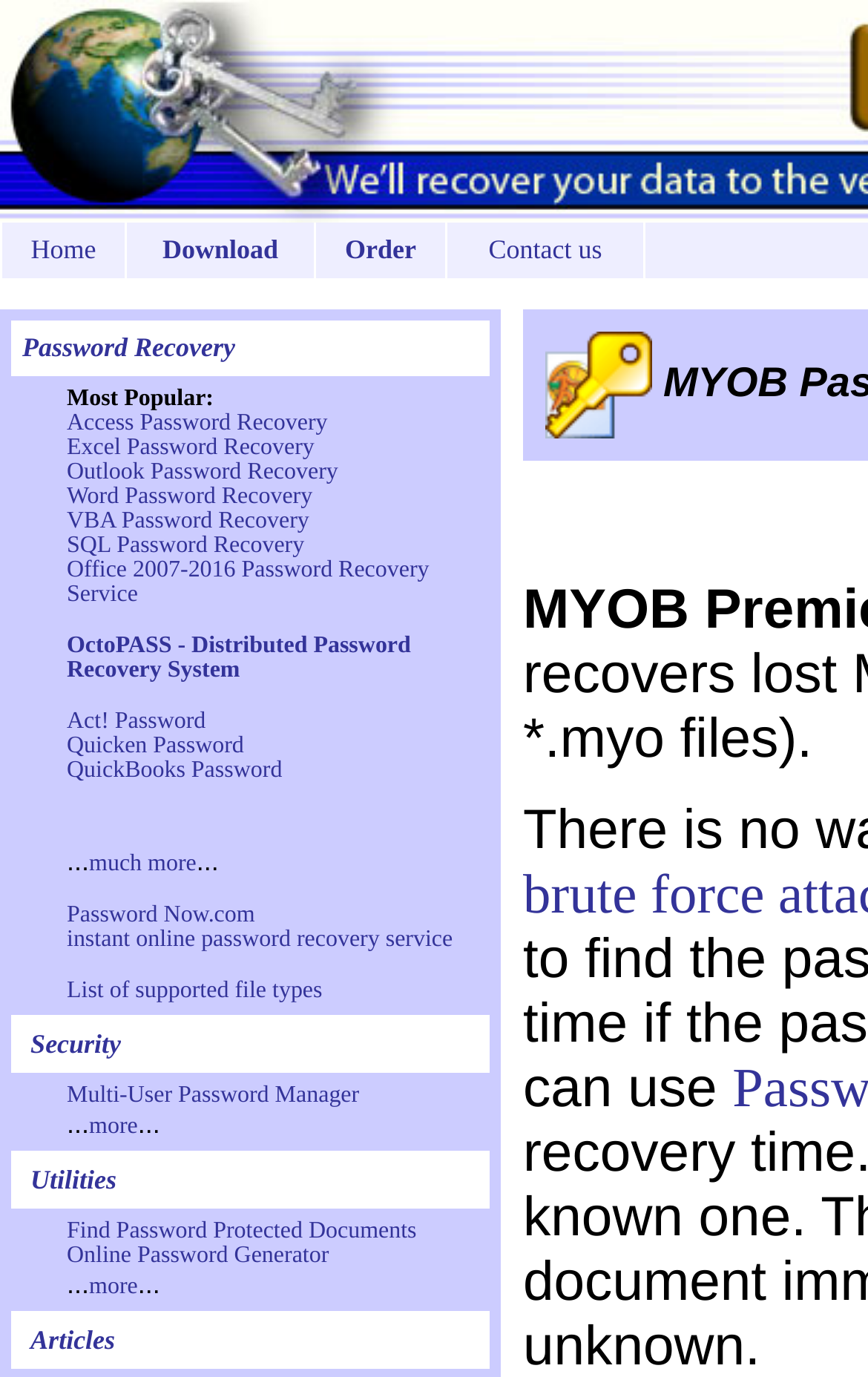Identify the bounding box coordinates for the UI element described as: "Find Password Protected Documents". The coordinates should be provided as four floats between 0 and 1: [left, top, right, bottom].

[0.077, 0.886, 0.48, 0.904]